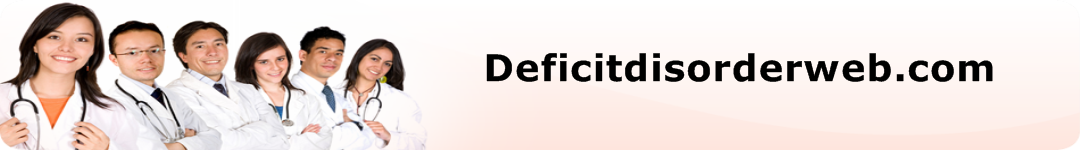Give a detailed account of everything present in the image.

The image features a diverse group of medical professionals, dressed in white coats, standing side by side. They present a welcoming and professional demeanor, which conveys a sense of expertise and approachability. The backdrop is subtly blended, transitioning from white to a soft gradient, enhancing the overall calm and reassuring vibe. Prominently displayed below the group is the website name "Deficitdisorderweb.com," emphasizing a focus on providing information related to deficit disorders, particularly in children. This visual effectively communicates the intent of the platform, which aims to offer support and resources for understanding and managing attention deficit disorders.